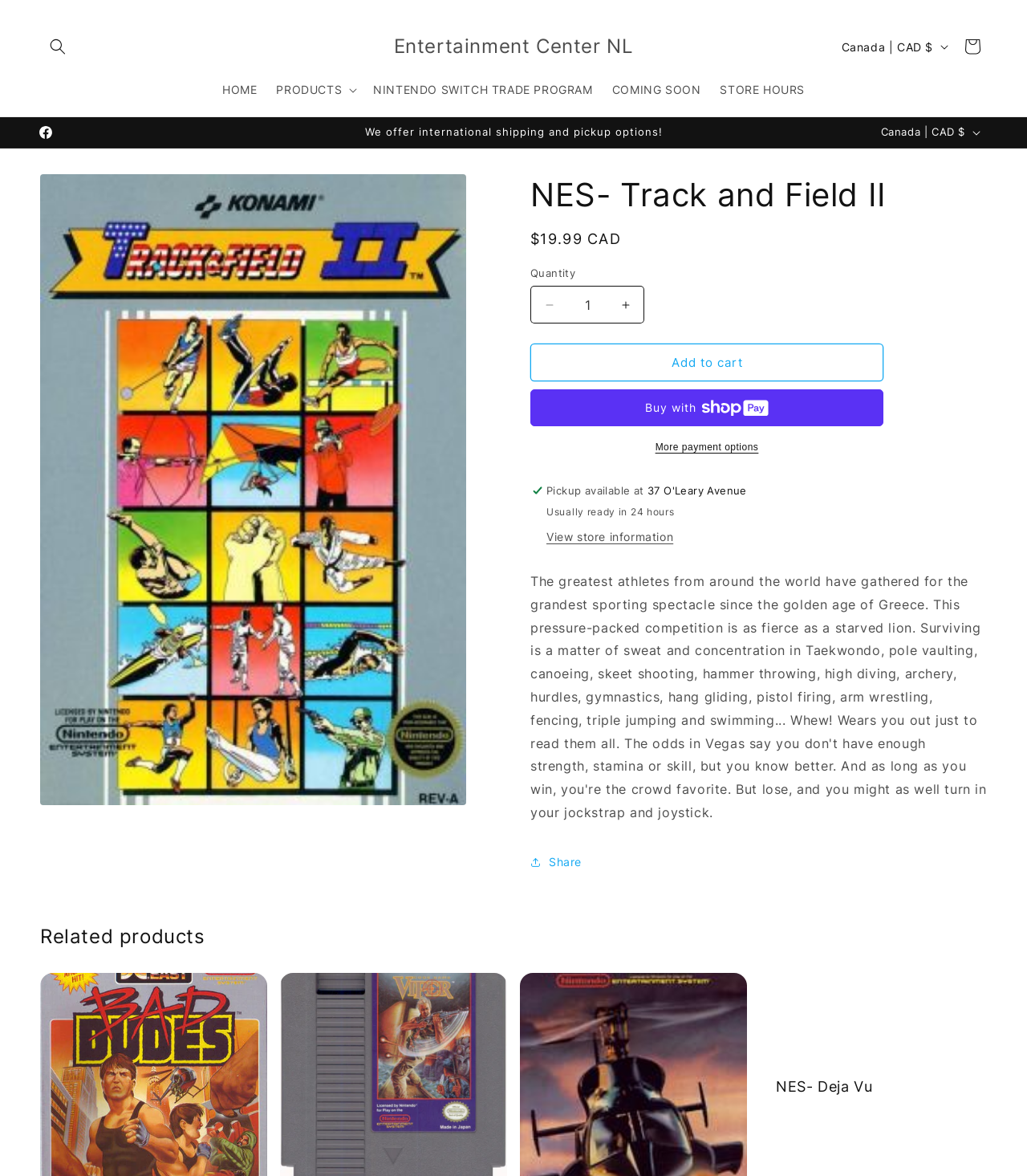Indicate the bounding box coordinates of the clickable region to achieve the following instruction: "View store hours."

[0.692, 0.062, 0.793, 0.091]